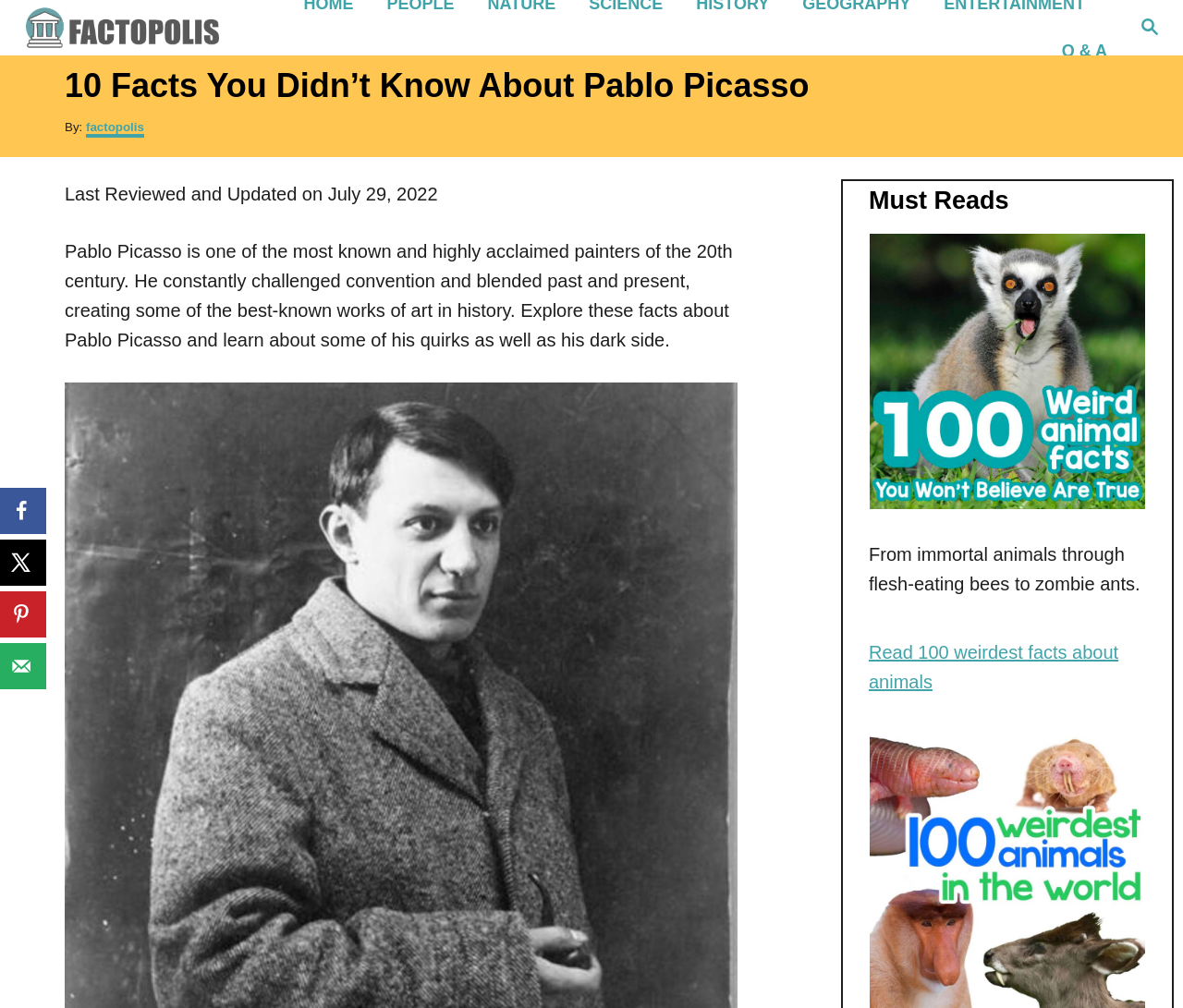Please give a short response to the question using one word or a phrase:
What is the purpose of the sidebar on the left?

Social sharing